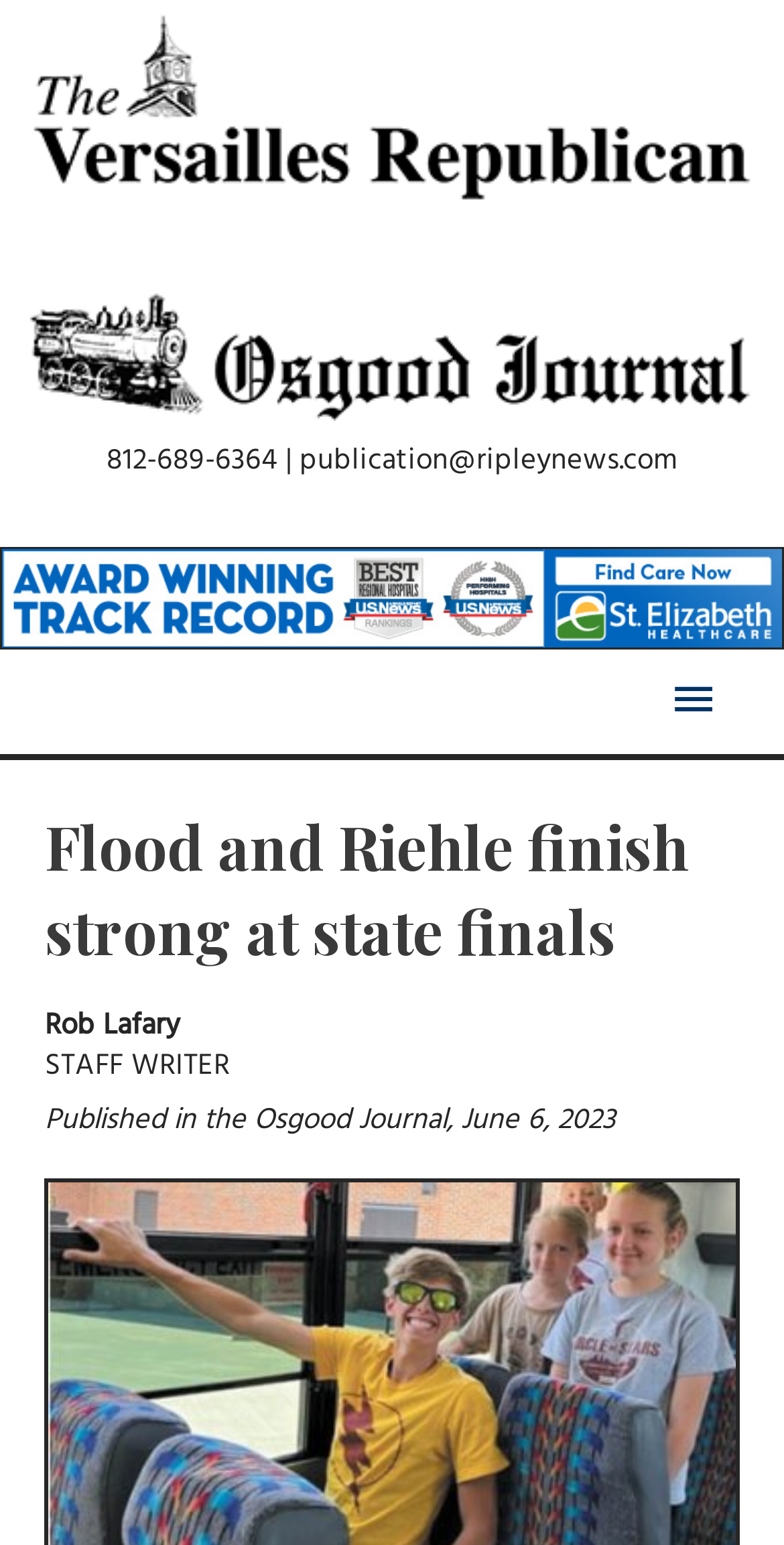Detail the various sections and features present on the webpage.

The webpage appears to be a news article from Ripley Publishing Company, Inc. At the top, there are two links side by side, spanning almost the entire width of the page. Below these links, there is a static text displaying the contact information "812-689-6364 | publication@ripleynews.com". 

To the right of the contact information, there is a complementary section that takes up the full width of the page. Within this section, there is a link that spans the entire width, accompanied by an image. 

On the right side of the page, there is a main menu button labeled "Main Menu" with an arrow icon. When expanded, it controls the primary menu. Below the main menu button, there is a heading that reads "Flood and Riehle finish strong at state finals". 

Under the heading, there are three blocks of static text. The first block displays the author's name, "Rob Lafary". The second block shows the author's title, "STAFF WRITER". The third block provides the publication information, "Published in the Osgood Journal, June 6, 2023".